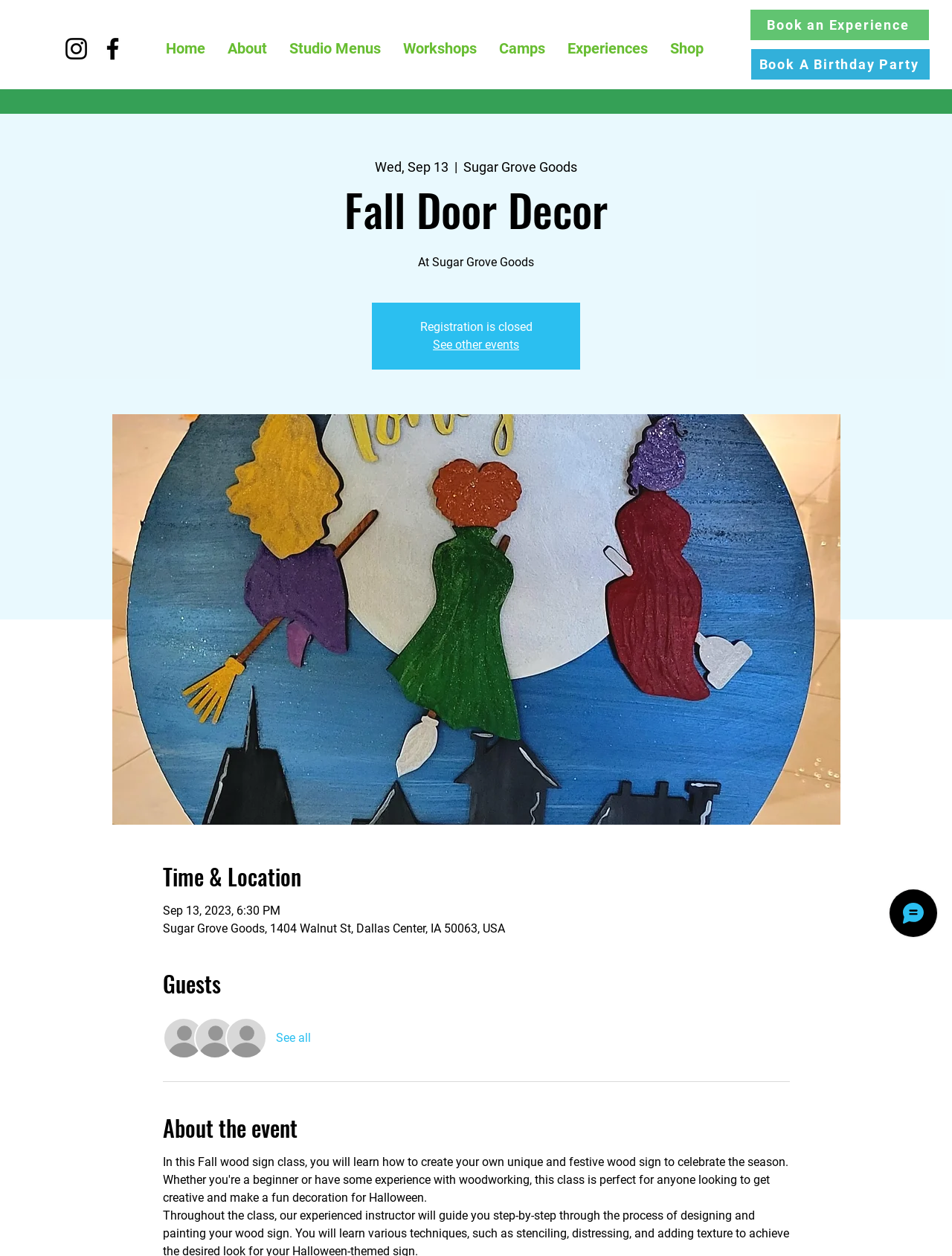Determine the bounding box coordinates for the area you should click to complete the following instruction: "View Facebook".

[0.103, 0.027, 0.134, 0.05]